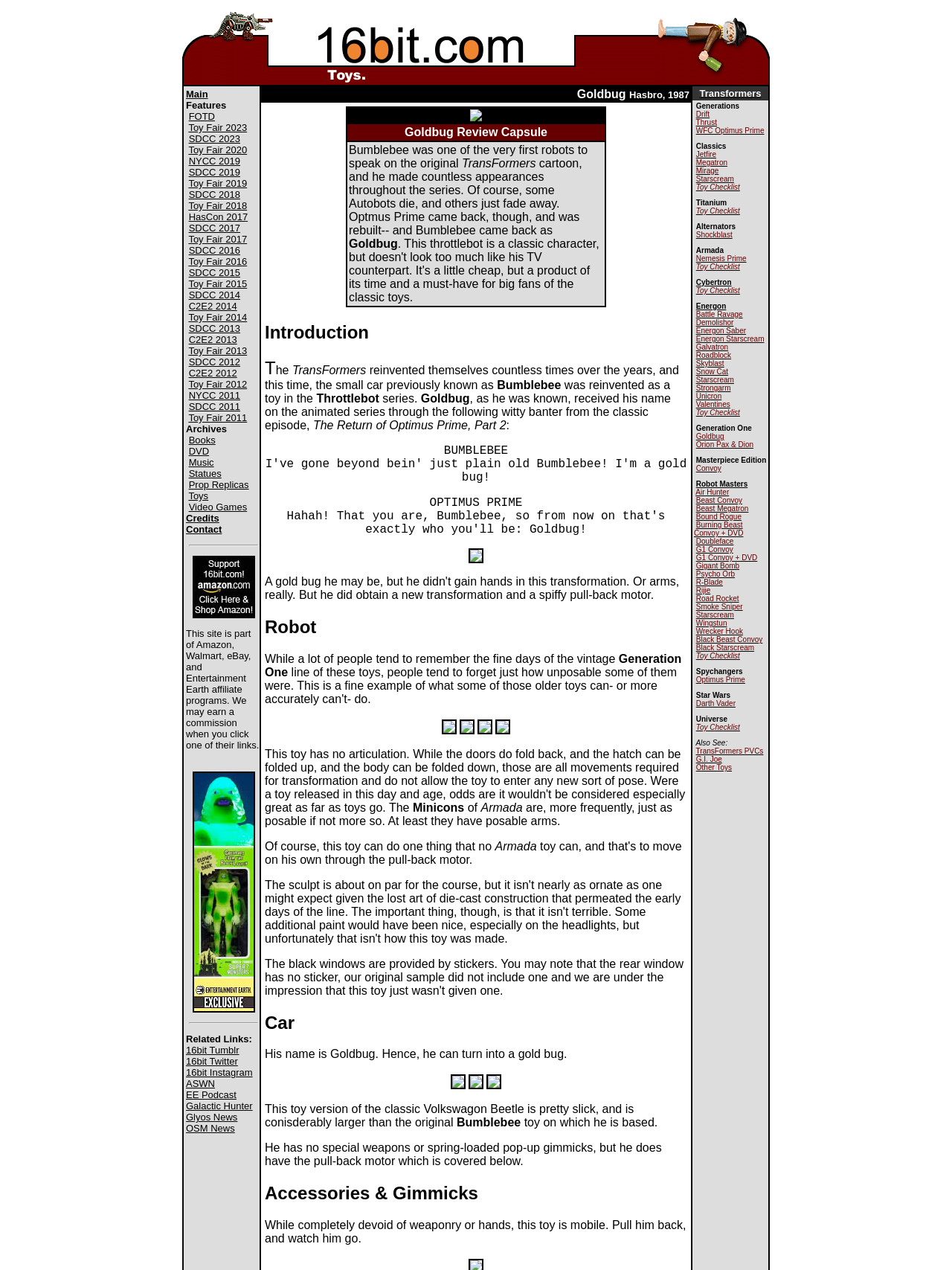Identify the bounding box coordinates for the UI element described as follows: "HasCon 2017". Ensure the coordinates are four float numbers between 0 and 1, formatted as [left, top, right, bottom].

[0.198, 0.166, 0.26, 0.175]